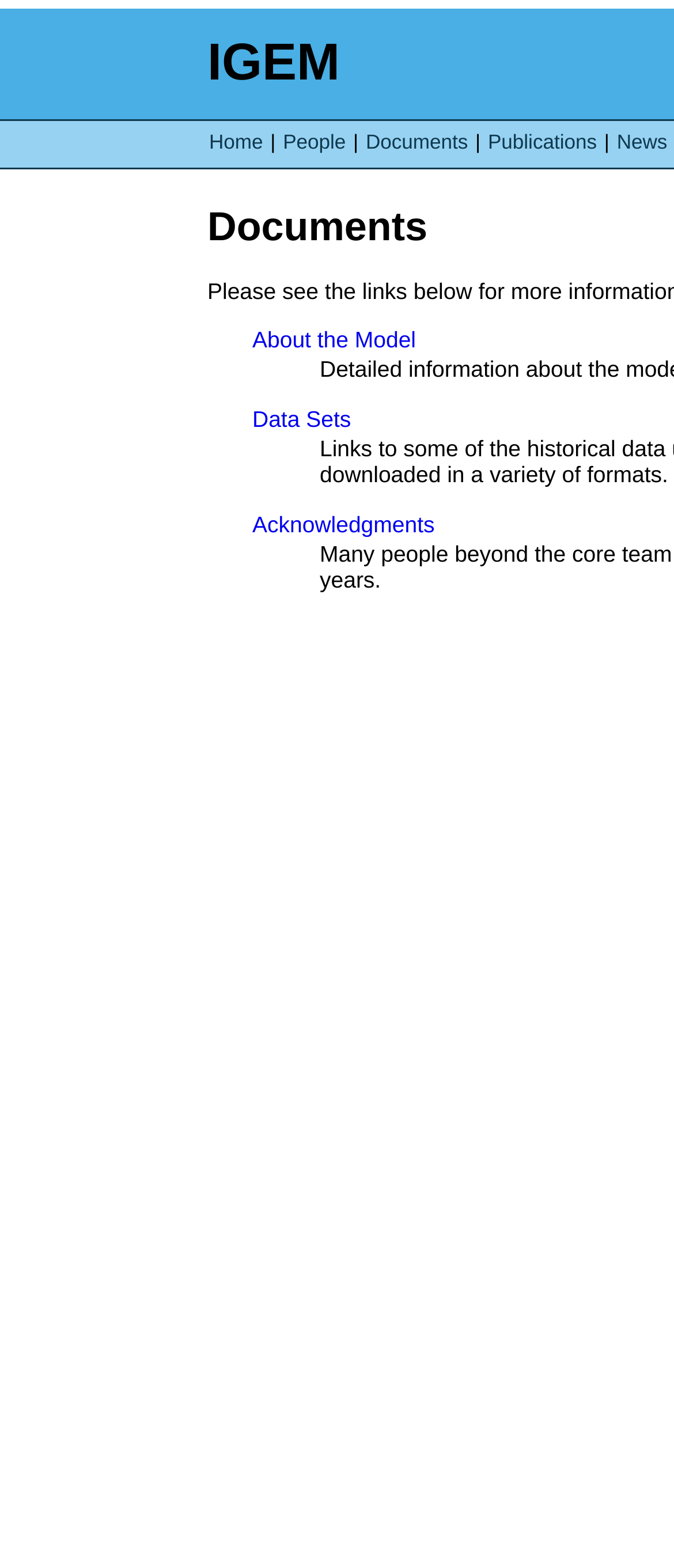Kindly determine the bounding box coordinates of the area that needs to be clicked to fulfill this instruction: "browse data sets".

[0.374, 0.259, 0.521, 0.276]